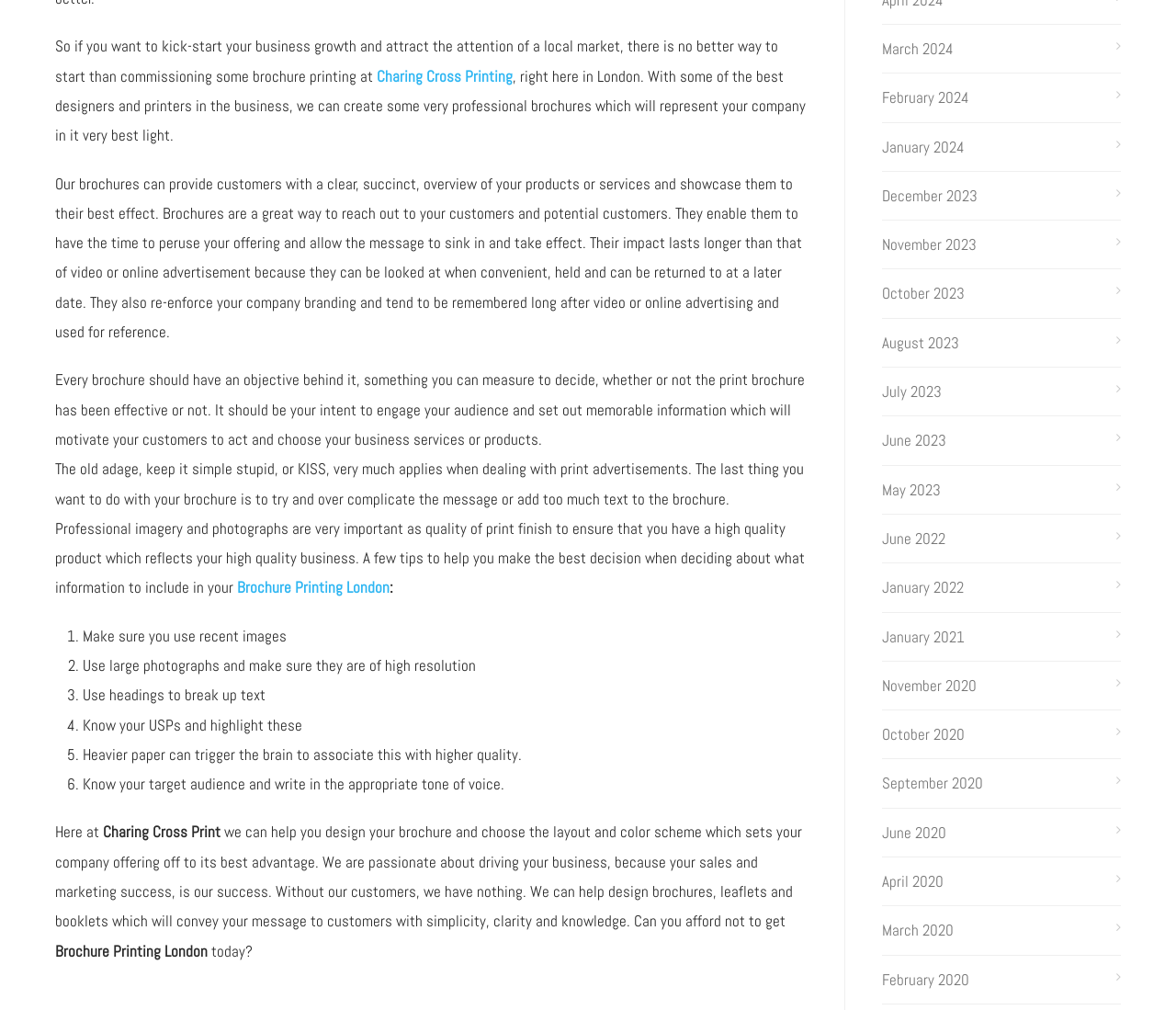Determine the bounding box coordinates of the target area to click to execute the following instruction: "Click on 'Charing Cross Printing'."

[0.32, 0.065, 0.436, 0.085]